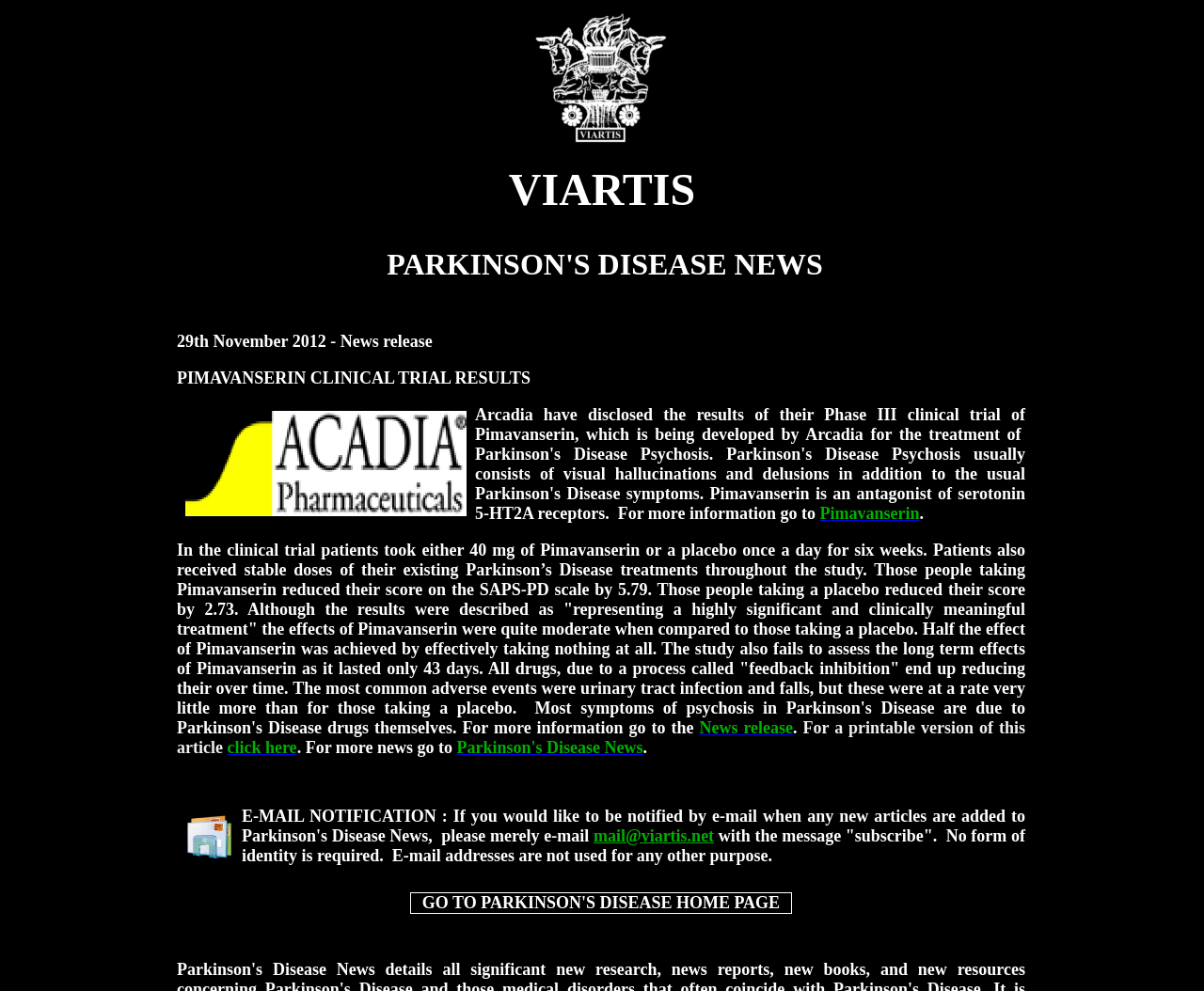What is the disease being treated by Pimavanserin?
Refer to the image and give a detailed response to the question.

The text in the webpage mentions 'Parkinson's Disease Psychosis' and 'Parkinson's Disease treatments', which suggests that the disease being treated by Pimavanserin is Parkinson's Disease.